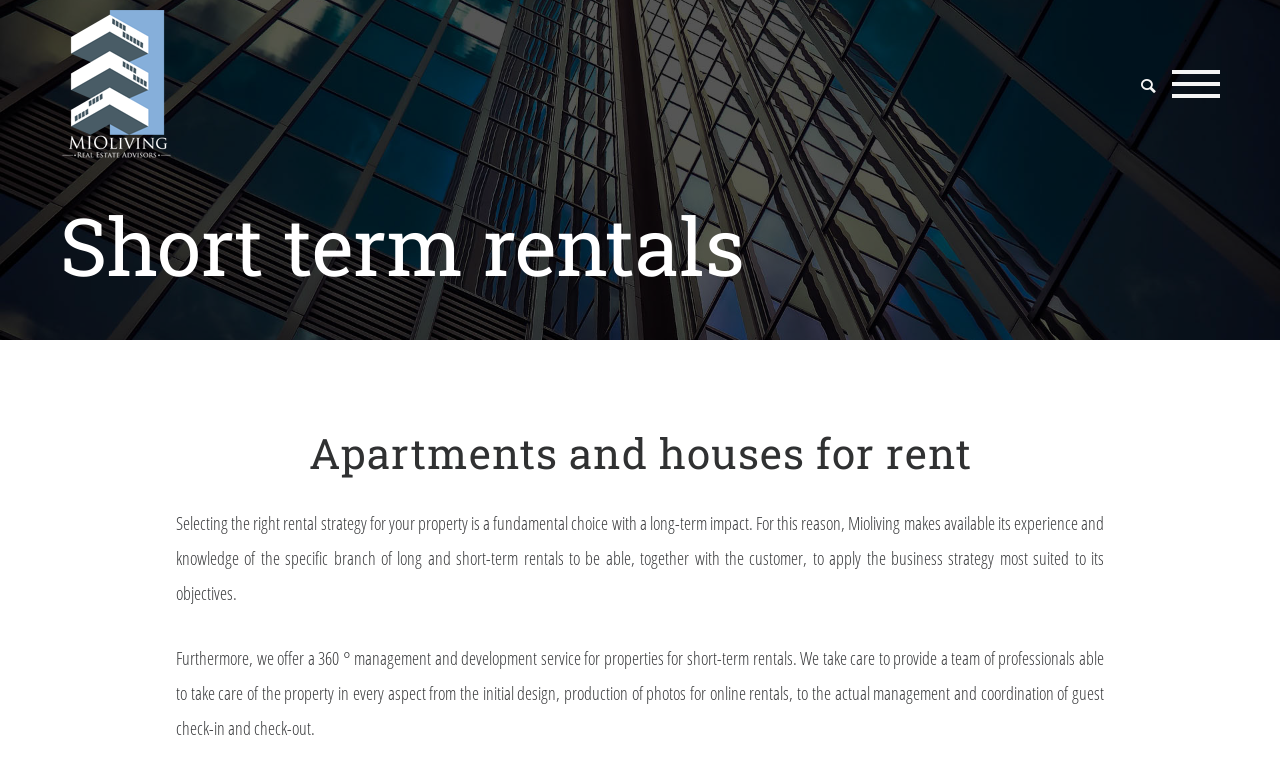Give a short answer using one word or phrase for the question:
What is the scope of Mioliving's property management service?

360 ° management